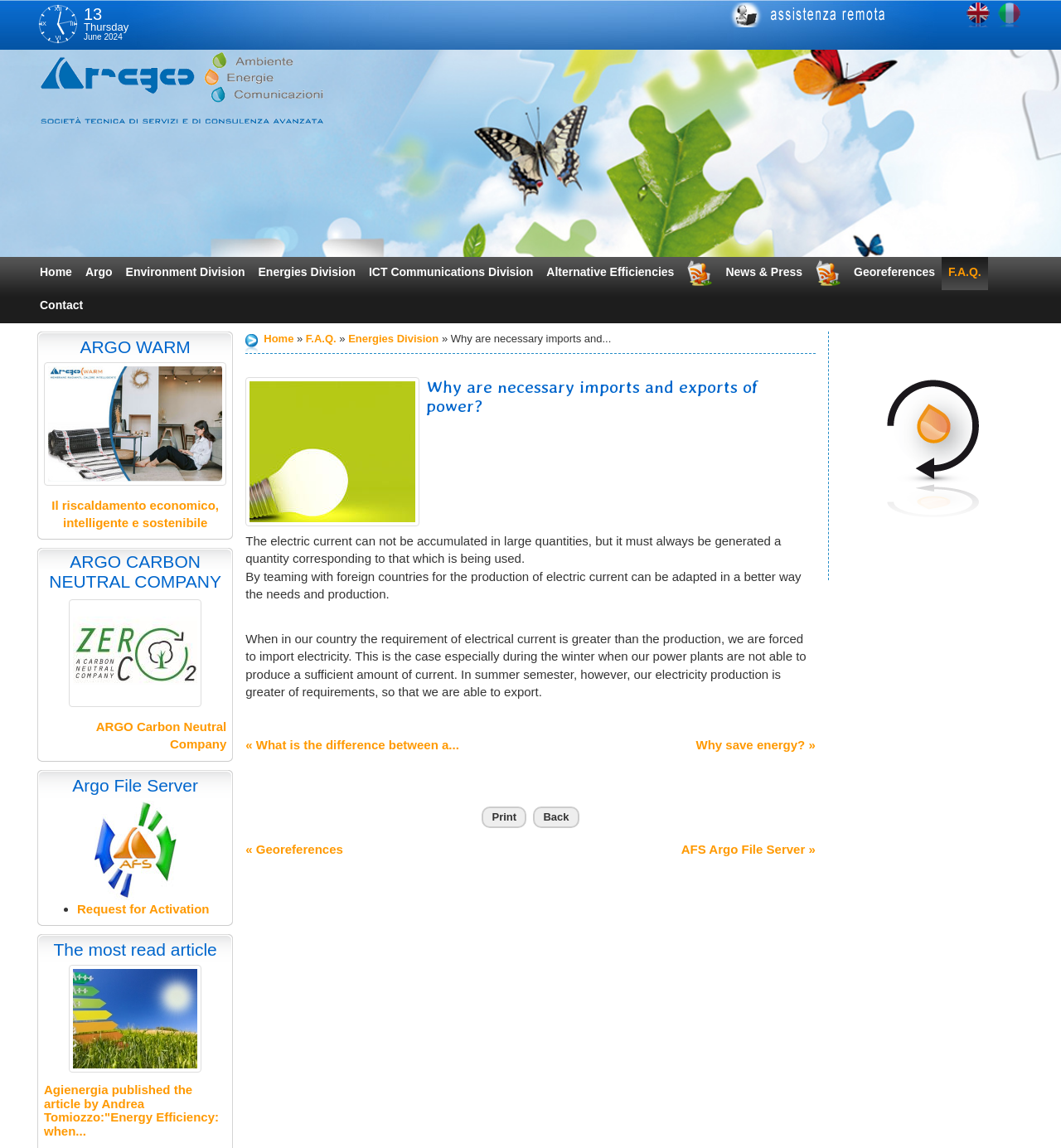What is the name of the division that deals with energy?
Refer to the image and give a detailed answer to the query.

The name of the division that deals with energy can be found in the top navigation bar of the webpage, where it is written as 'Energies Division'.